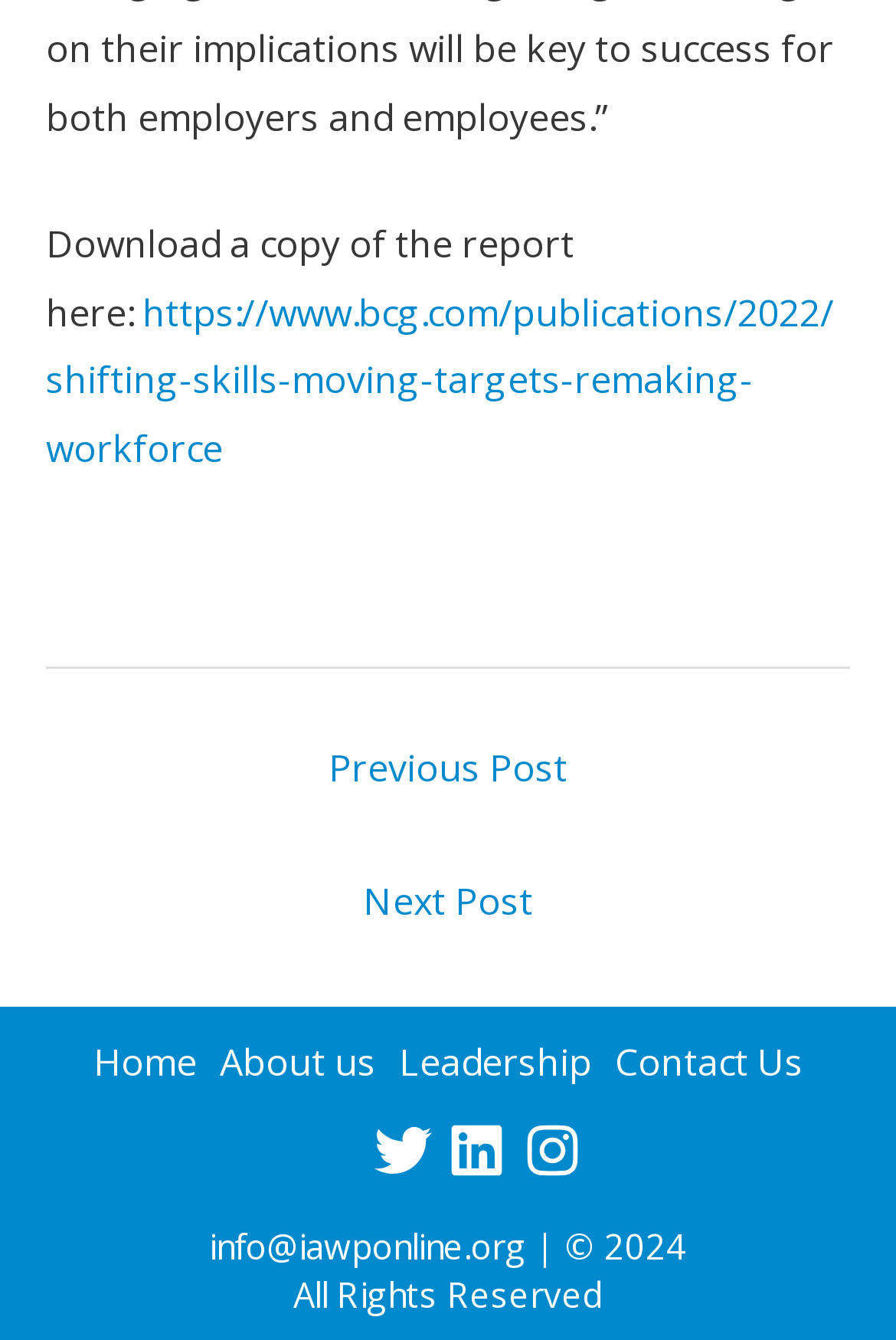Bounding box coordinates are specified in the format (top-left x, top-left y, bottom-right x, bottom-right y). All values are floating point numbers bounded between 0 and 1. Please provide the bounding box coordinate of the region this sentence describes: info@iawponline.org

[0.233, 0.913, 0.587, 0.947]